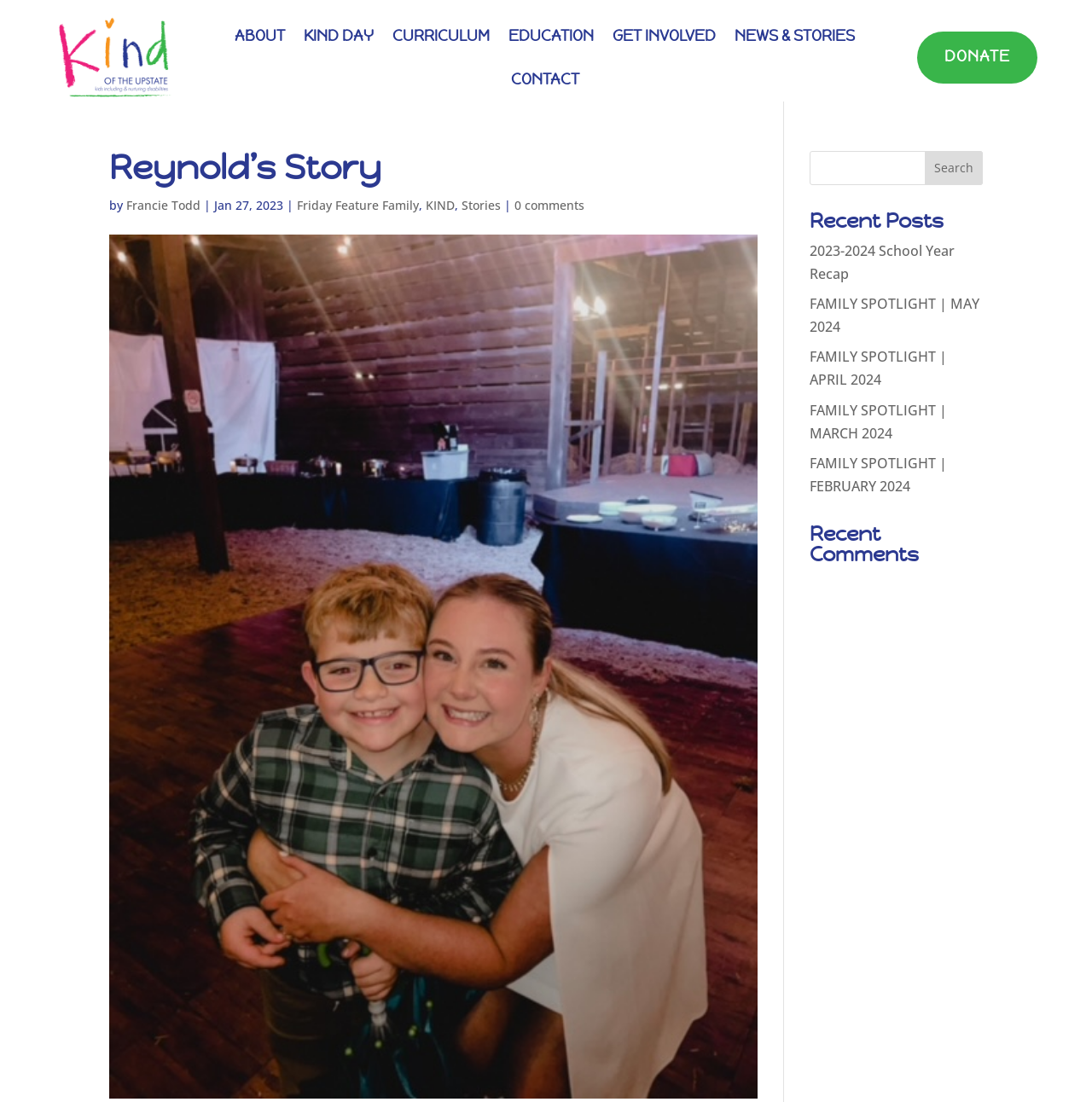Produce a meticulous description of the webpage.

This webpage is about Reynold's story, with a focus on Kind of the Upstate. At the top, there are several links, including "ABOUT", "KIND DAY", "CURRICULUM", "EDUCATION", "GET INVOLVED", "NEWS & STORIES", and "CONTACT", which are aligned horizontally and take up about half of the top section. On the right side of the top section, there is a "DONATE" link.

Below the top section, there is a heading that reads "Reynold's Story" followed by the author's name, "Francie Todd", and the date "Jan 27, 2023". This is followed by a series of links, including "Friday Feature Family", "KIND", "Stories", and "0 comments".

On the right side of the page, there is a search bar with a "Search" button. Below the search bar, there is a heading that reads "Recent Posts", followed by a list of five links to recent posts, including "2023-2024 School Year Recap" and several "FAMILY SPOTLIGHT" articles.

Further down the page, there is another heading that reads "Recent Comments", but there are no comments listed below it. Overall, the page has a clean layout with clear headings and concise text, making it easy to navigate and find relevant information.